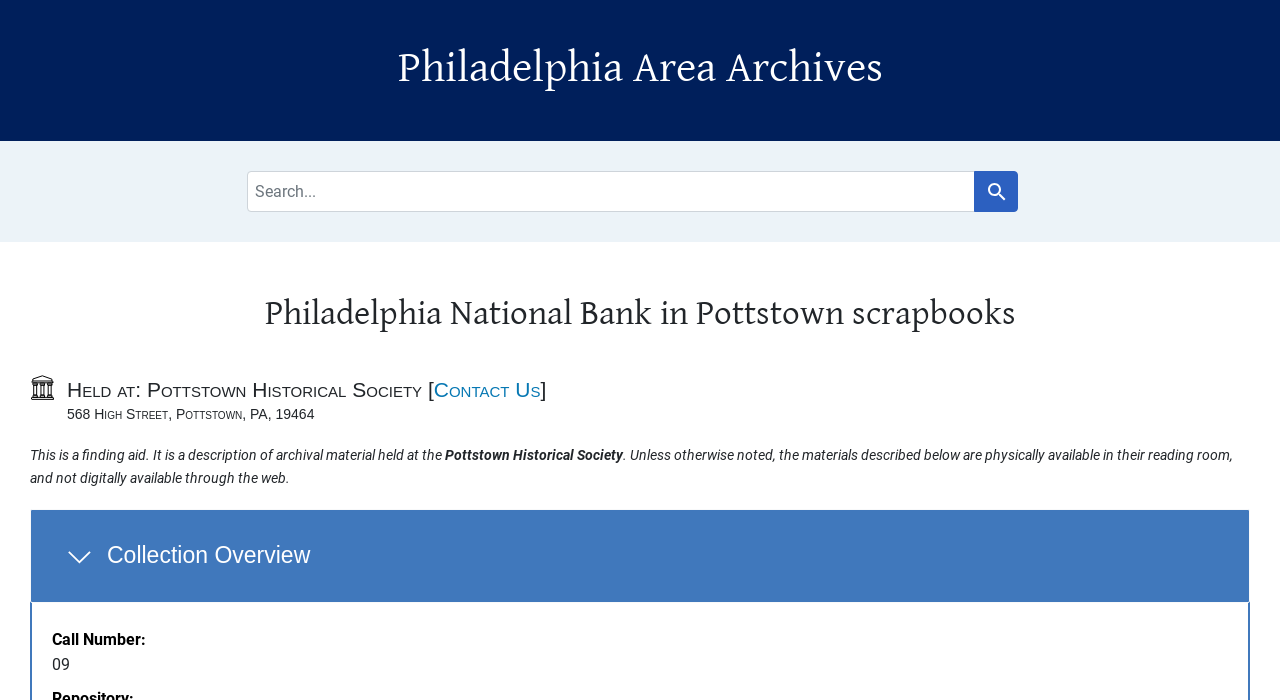What is the text of the webpage's headline?

Philadelphia Area Archives